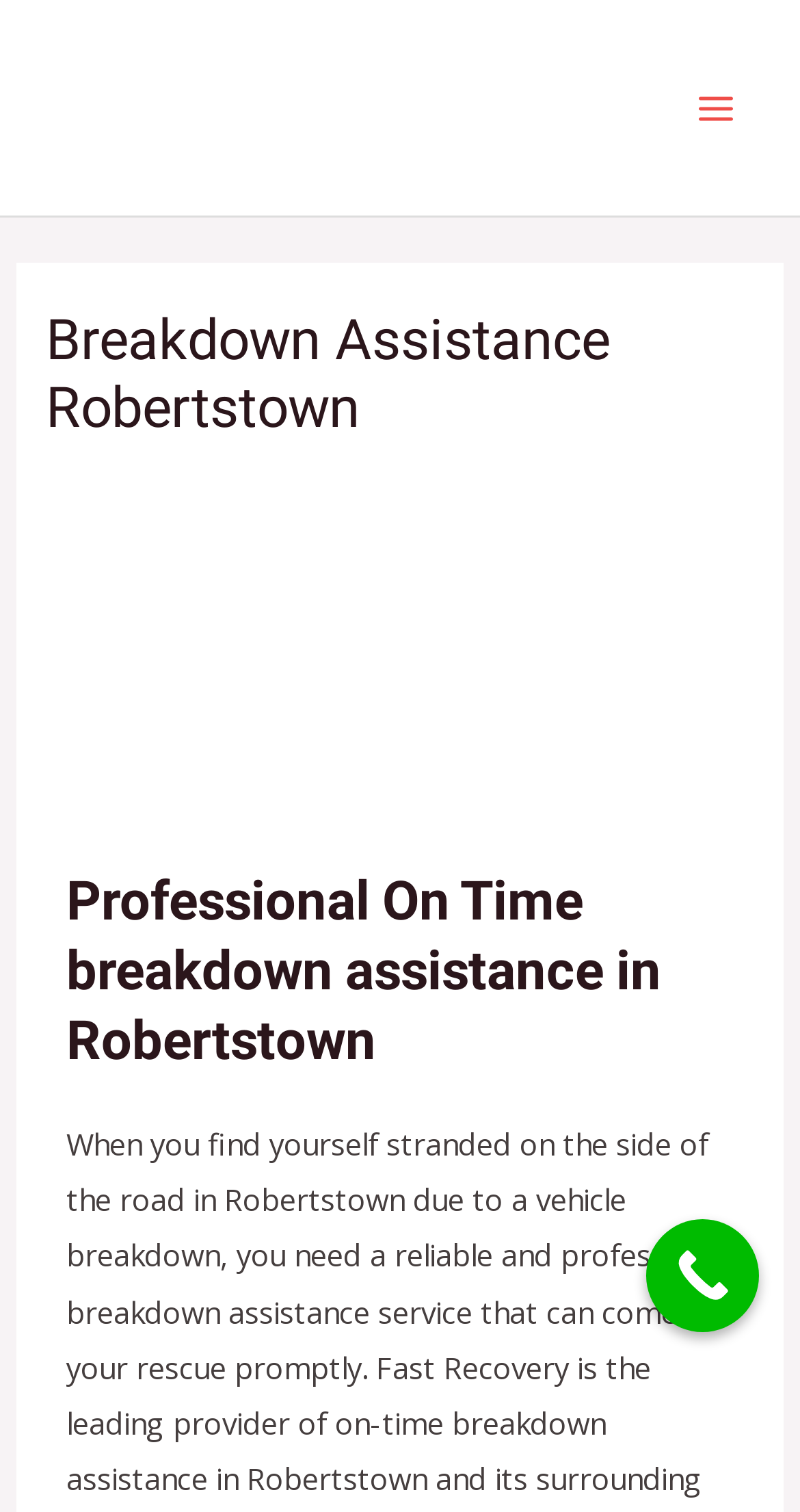Using the description: "Call Now Button", determine the UI element's bounding box coordinates. Ensure the coordinates are in the format of four float numbers between 0 and 1, i.e., [left, top, right, bottom].

[0.808, 0.806, 0.949, 0.881]